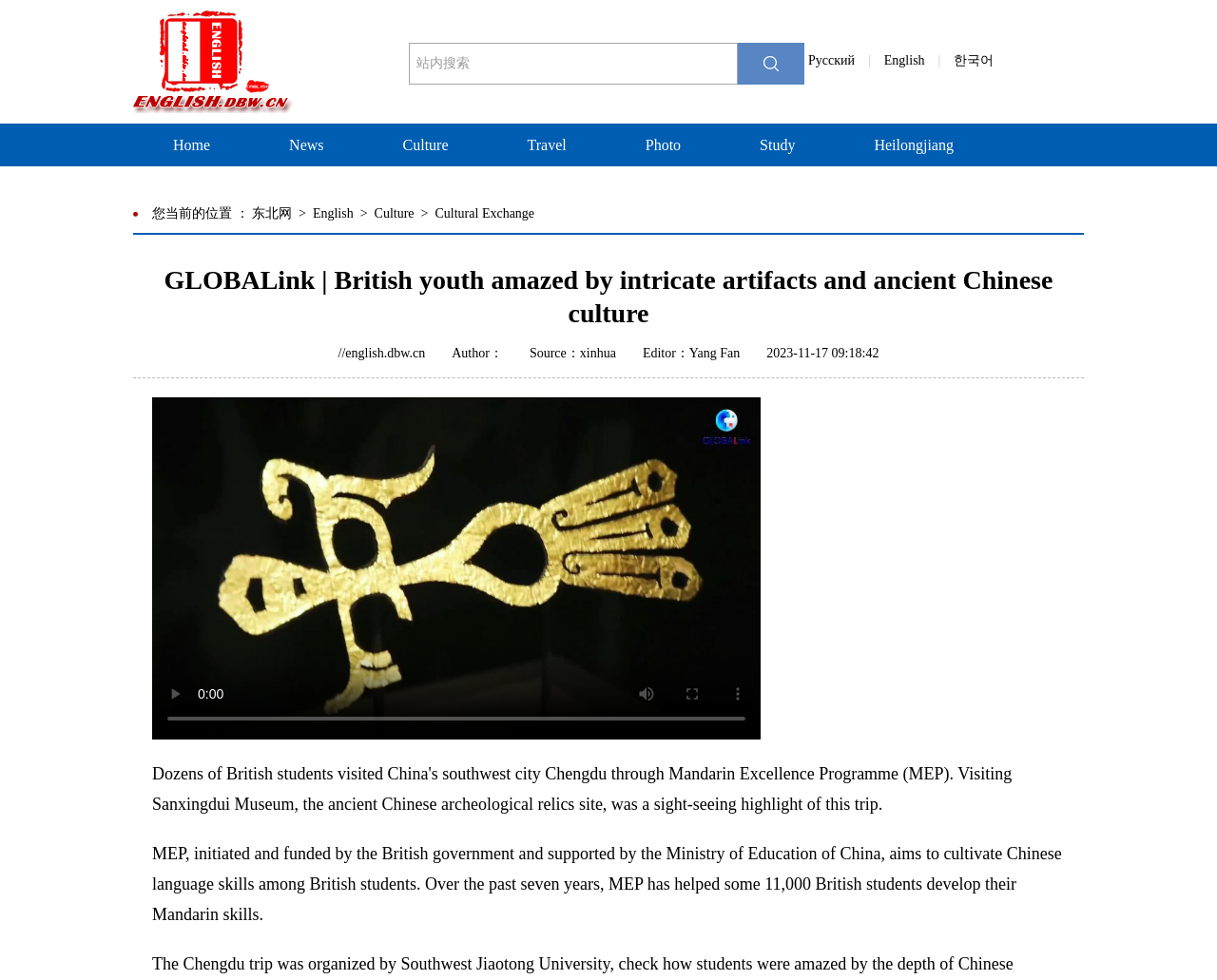Please identify the bounding box coordinates of the clickable region that I should interact with to perform the following instruction: "View practice areas". The coordinates should be expressed as four float numbers between 0 and 1, i.e., [left, top, right, bottom].

None